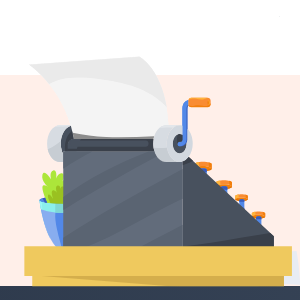Describe the image in great detail, covering all key points.

The image features a vintage-style typewriter depicted in a modern, minimalist graphic design. The typewriter is shown in profile, with a sheet of paper partially rolled out, suggesting active use. Its body is primarily dark gray, complemented by a bright yellow base, giving it a strong visual appeal. A small blue pot with green plants is placed next to the typewriter, adding a touch of nature to the scene and enhancing the aesthetic. The background is a soft, neutral color that keeps the focus on the typewriter, symbolizing creativity and the writing process, ideal for a setting related to writing services or literary endeavors.